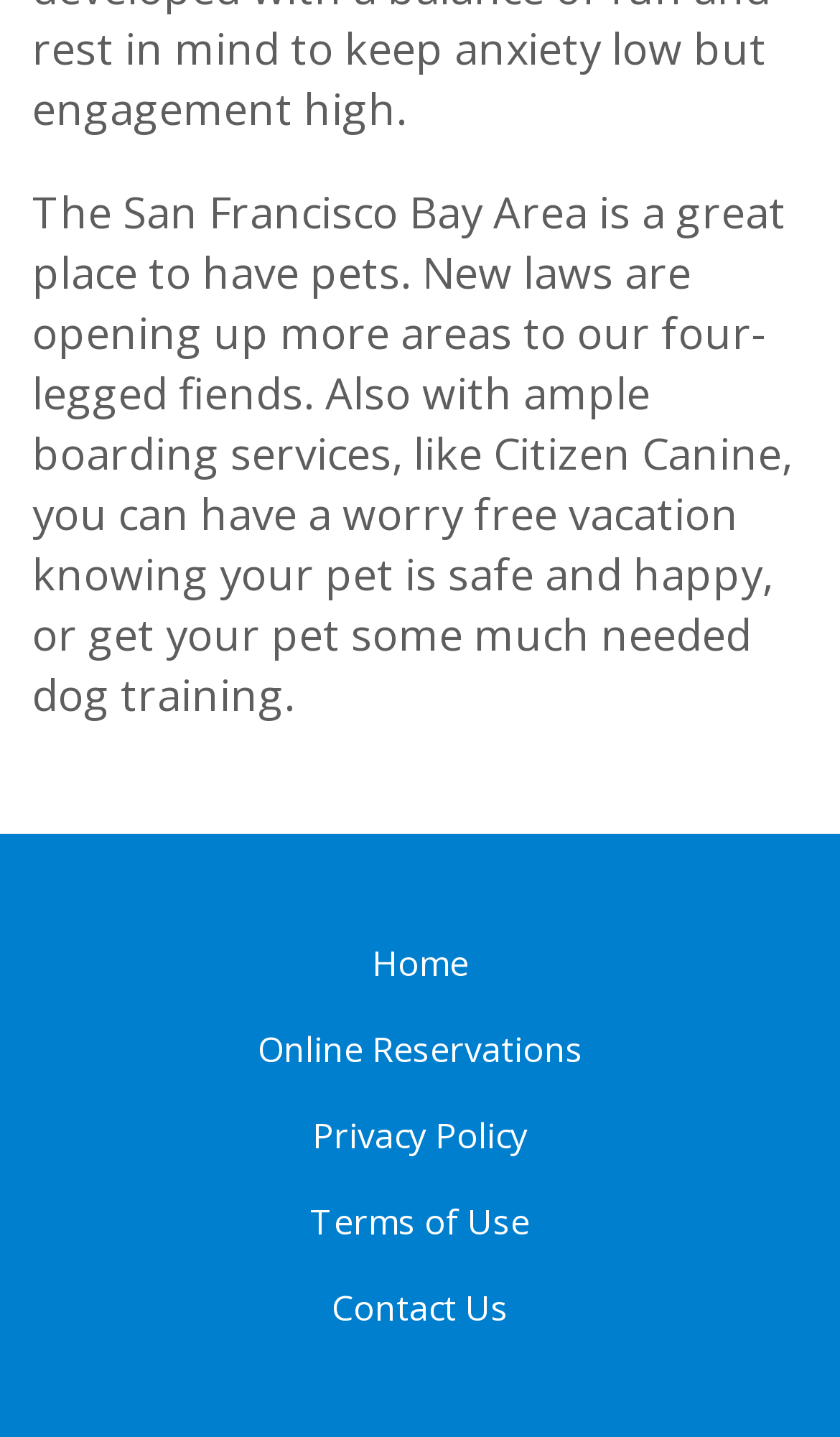What is the topic of the webpage?
Please respond to the question with a detailed and thorough explanation.

The webpage is about pets in the San Francisco Bay Area, as indicated by the StaticText element which mentions 'The San Francisco Bay Area is a great place to have pets'.